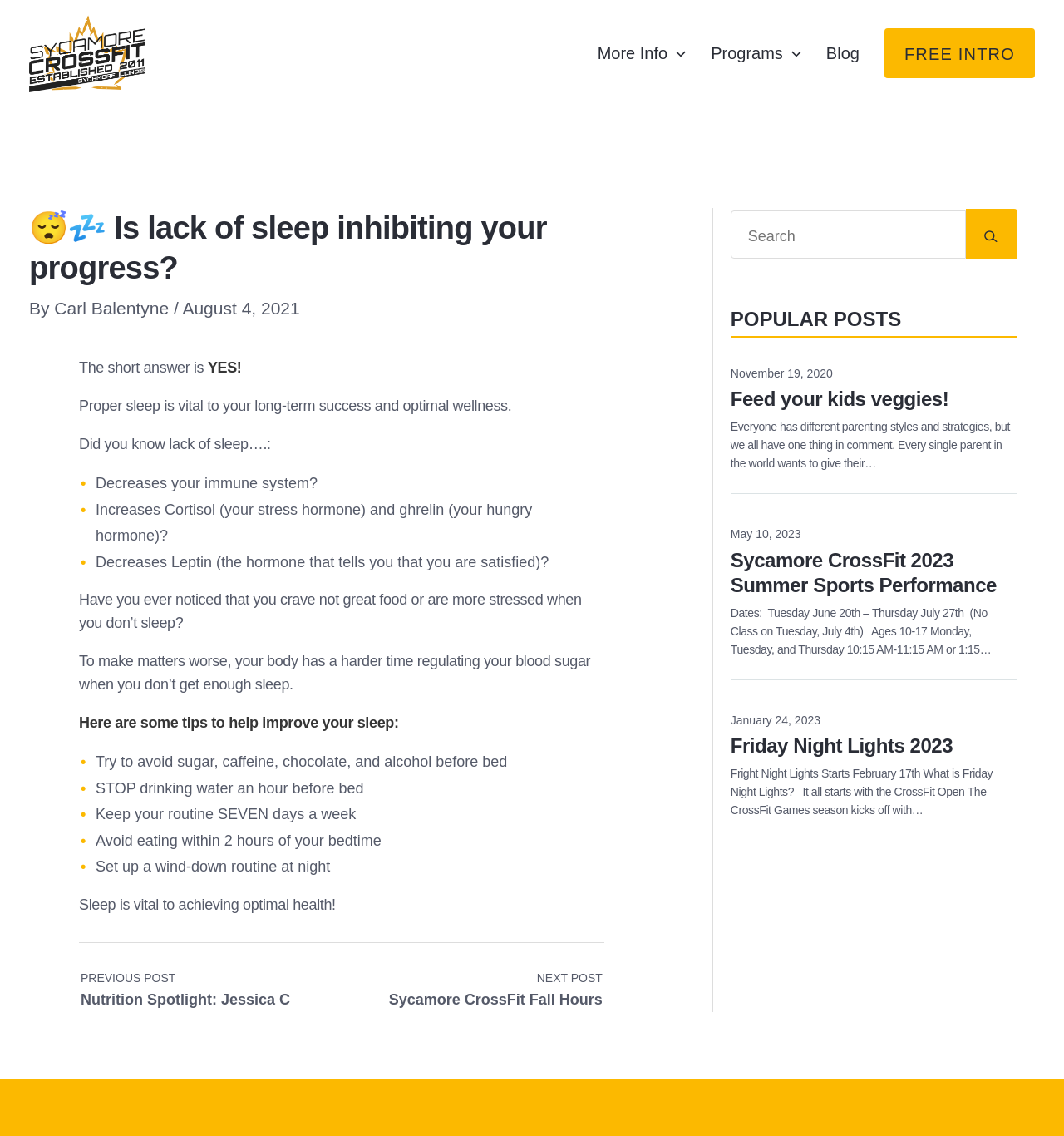Locate the bounding box coordinates of the element you need to click to accomplish the task described by this instruction: "Click on 'FREE INTRO' button".

[0.831, 0.025, 0.973, 0.069]